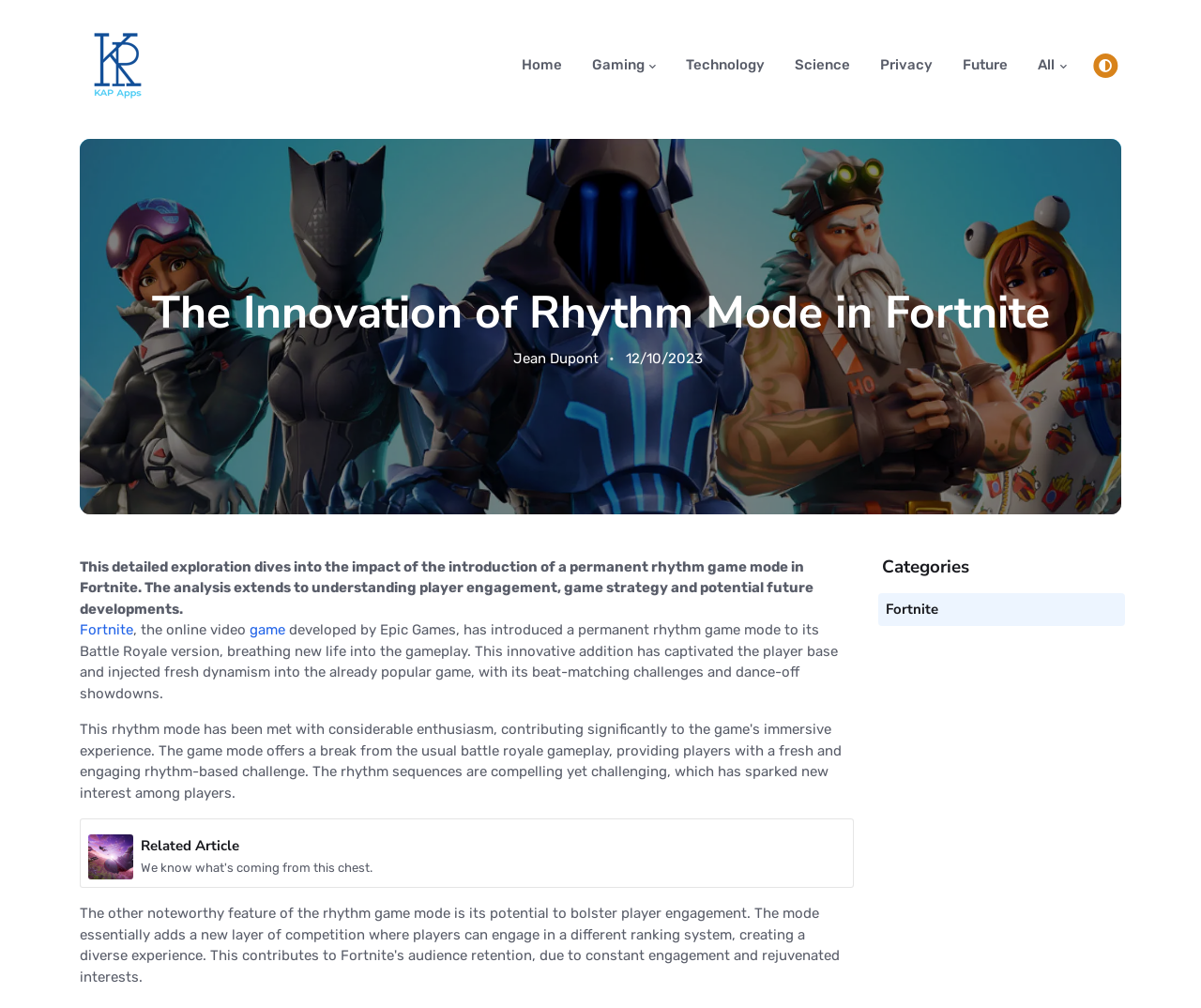Determine the bounding box coordinates of the region to click in order to accomplish the following instruction: "Click on the 'Home' link". Provide the coordinates as four float numbers between 0 and 1, specifically [left, top, right, bottom].

[0.422, 0.023, 0.48, 0.107]